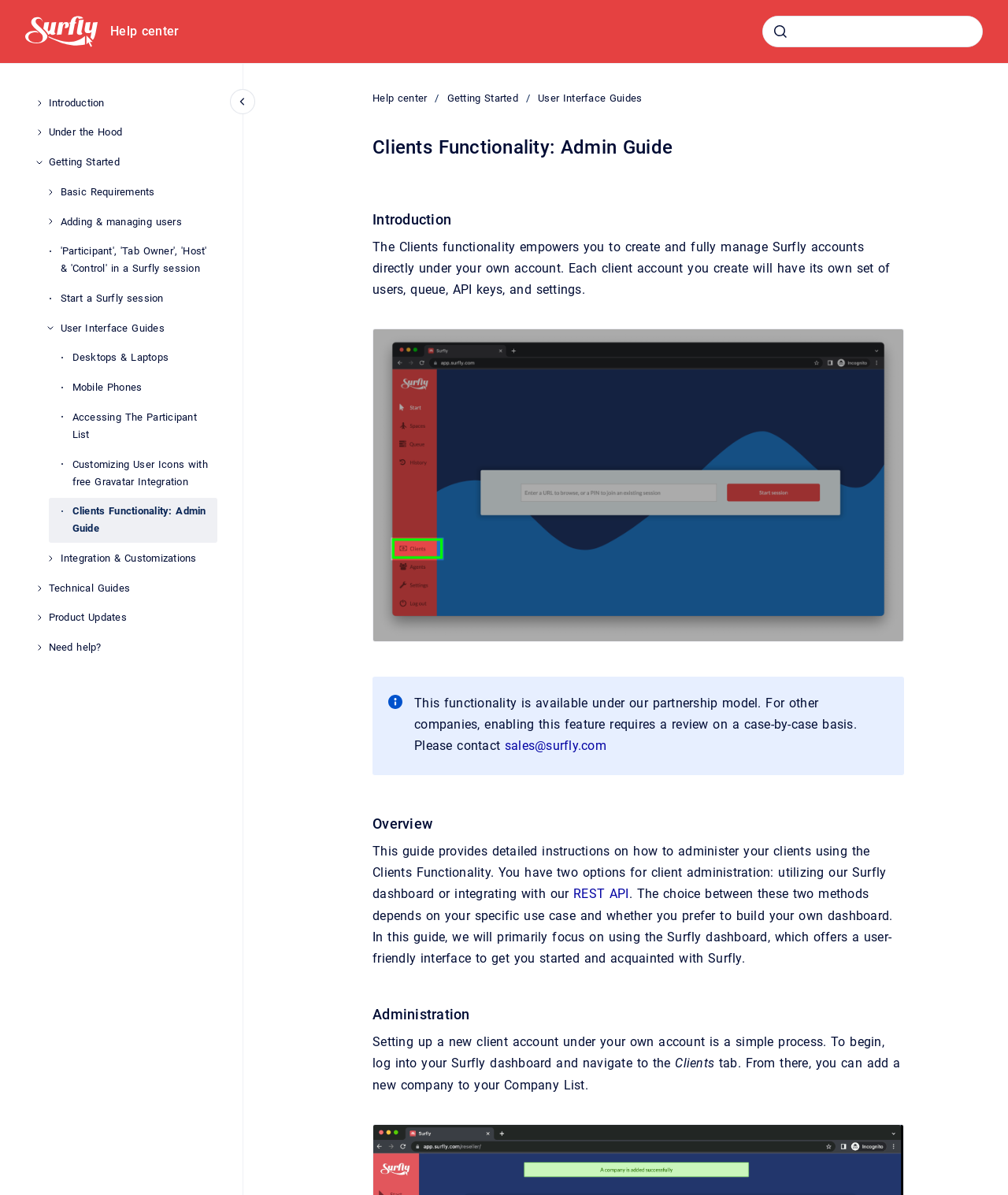Please determine the bounding box coordinates of the element to click in order to execute the following instruction: "start a Surfly session". The coordinates should be four float numbers between 0 and 1, specified as [left, top, right, bottom].

[0.06, 0.238, 0.216, 0.262]